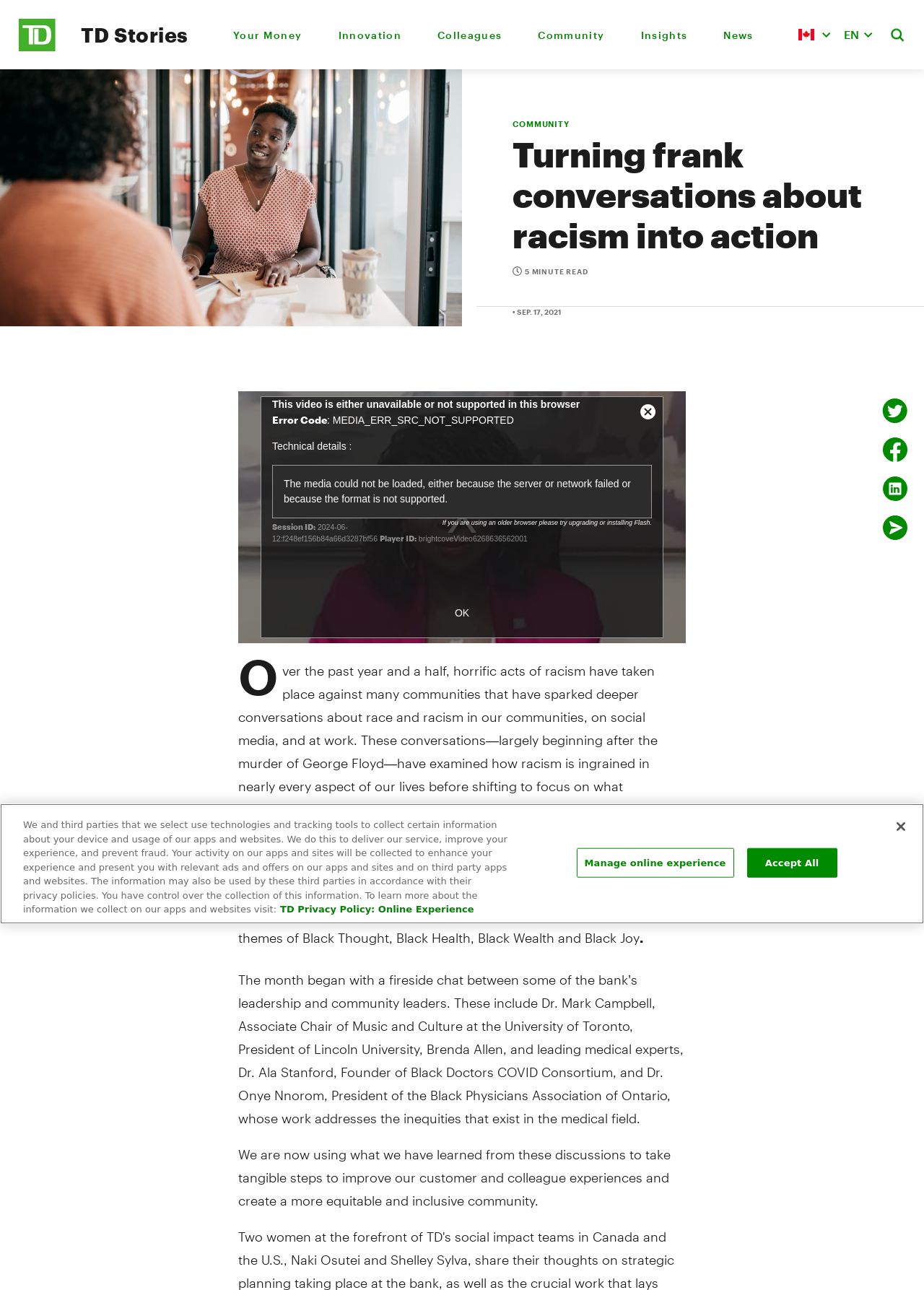Please indicate the bounding box coordinates of the element's region to be clicked to achieve the instruction: "Click the 'Turning frank conversations about racism into action' link". Provide the coordinates as four float numbers between 0 and 1, i.e., [left, top, right, bottom].

[0.555, 0.104, 0.933, 0.198]